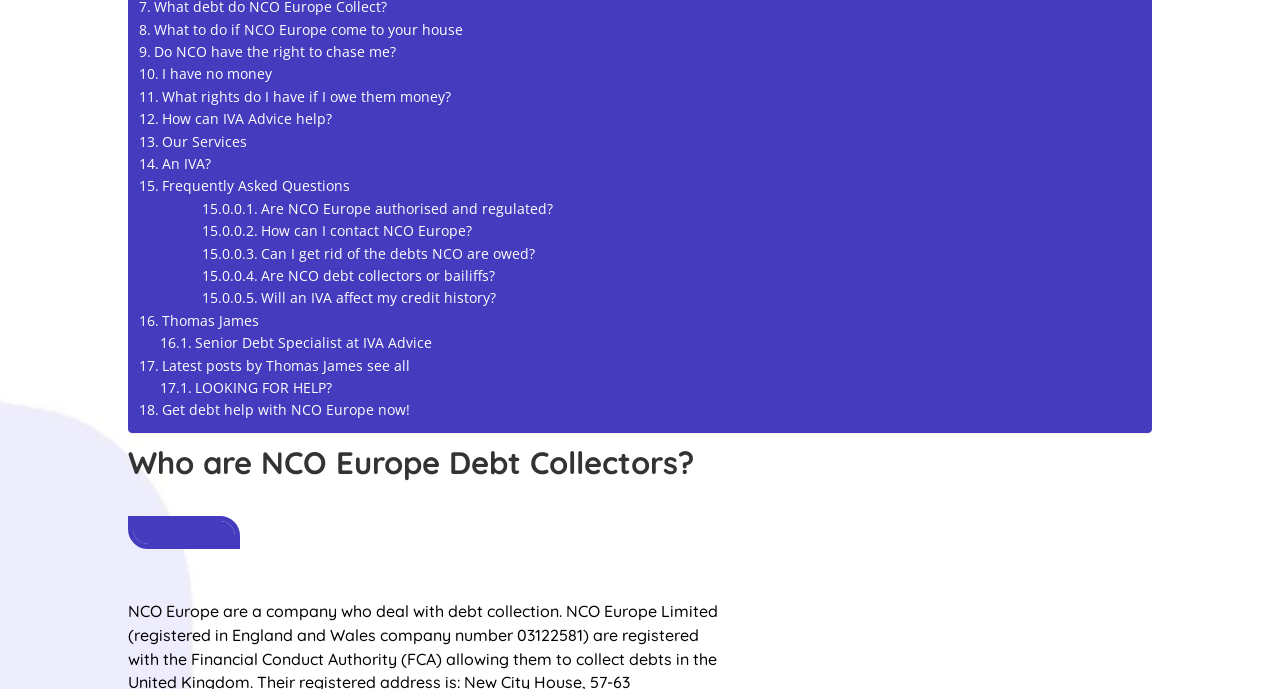What is the profession of Thomas James?
Based on the image, give a concise answer in the form of a single word or short phrase.

Senior Debt Specialist